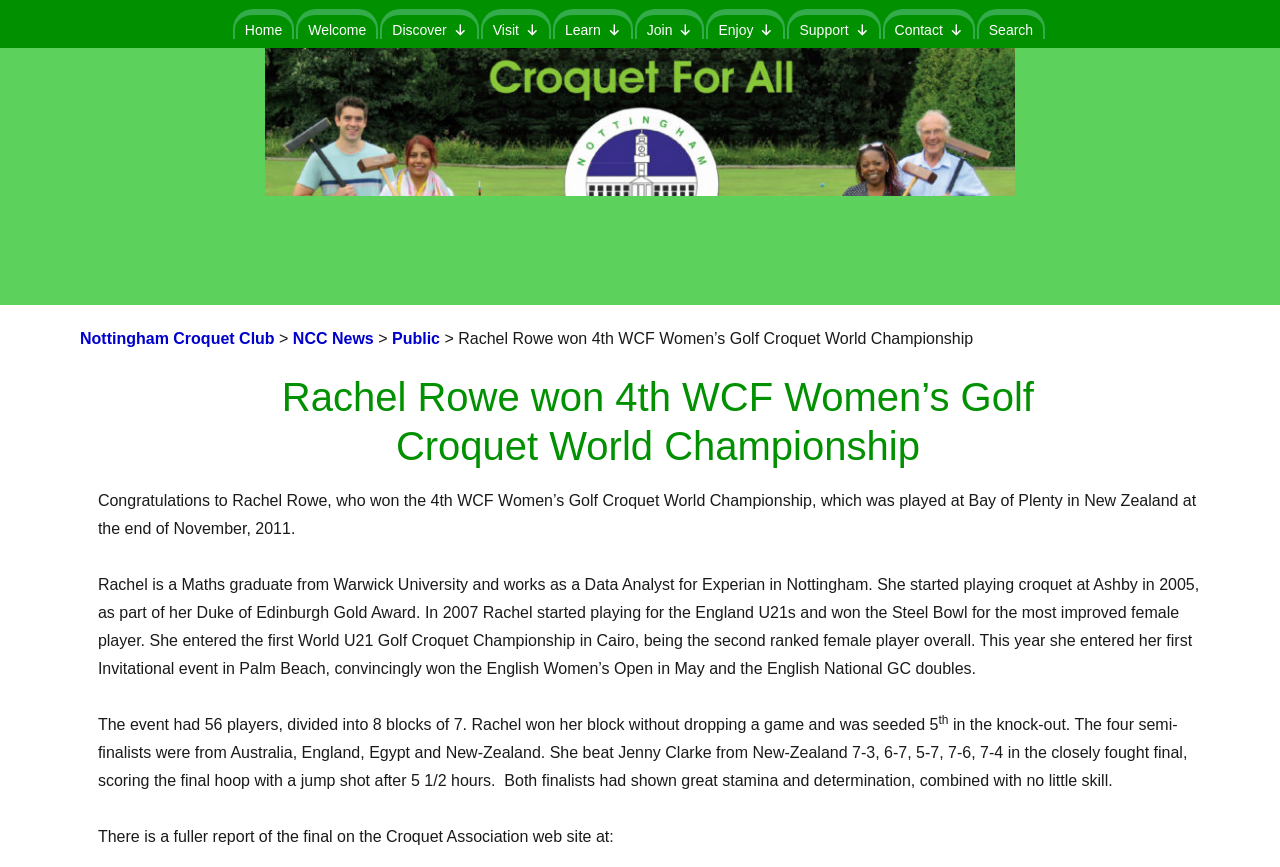How many players participated in the event? Based on the image, give a response in one word or a short phrase.

56